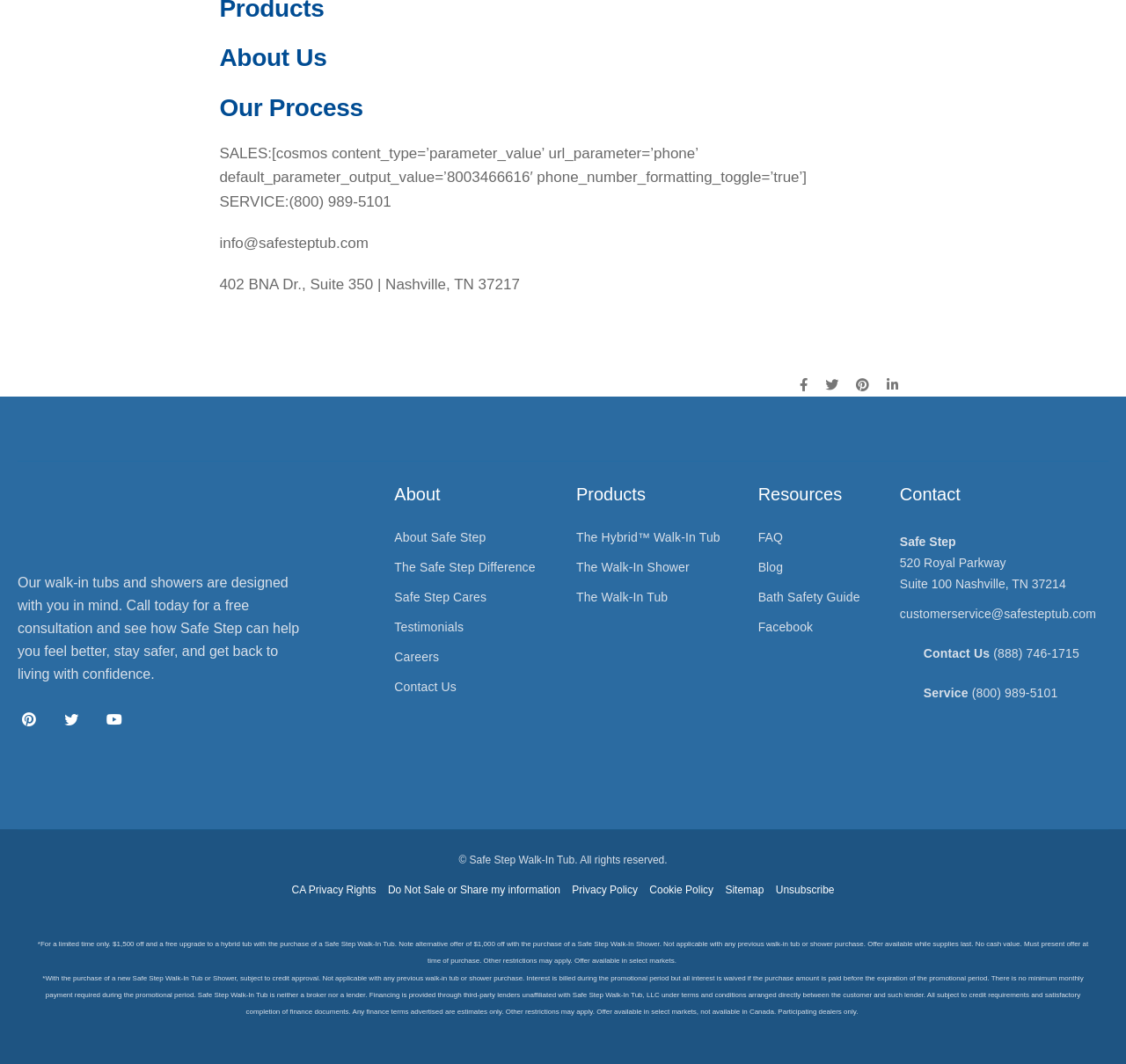What is the purpose of the walk-in tubs and showers?
Using the visual information, reply with a single word or short phrase.

To help people feel better, stay safer, and get back to living with confidence